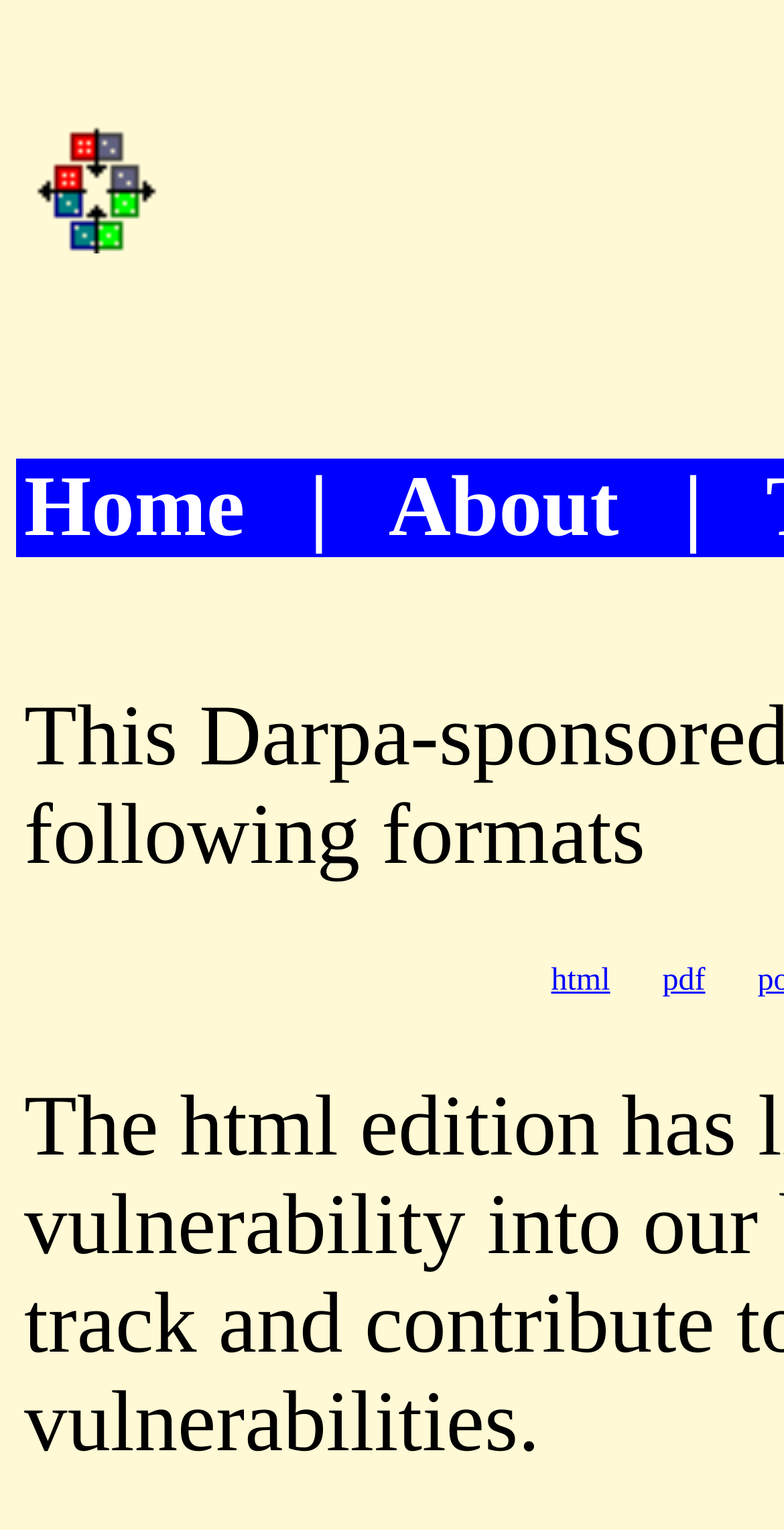Give a one-word or one-phrase response to the question: 
How many table cells are in the first row?

3